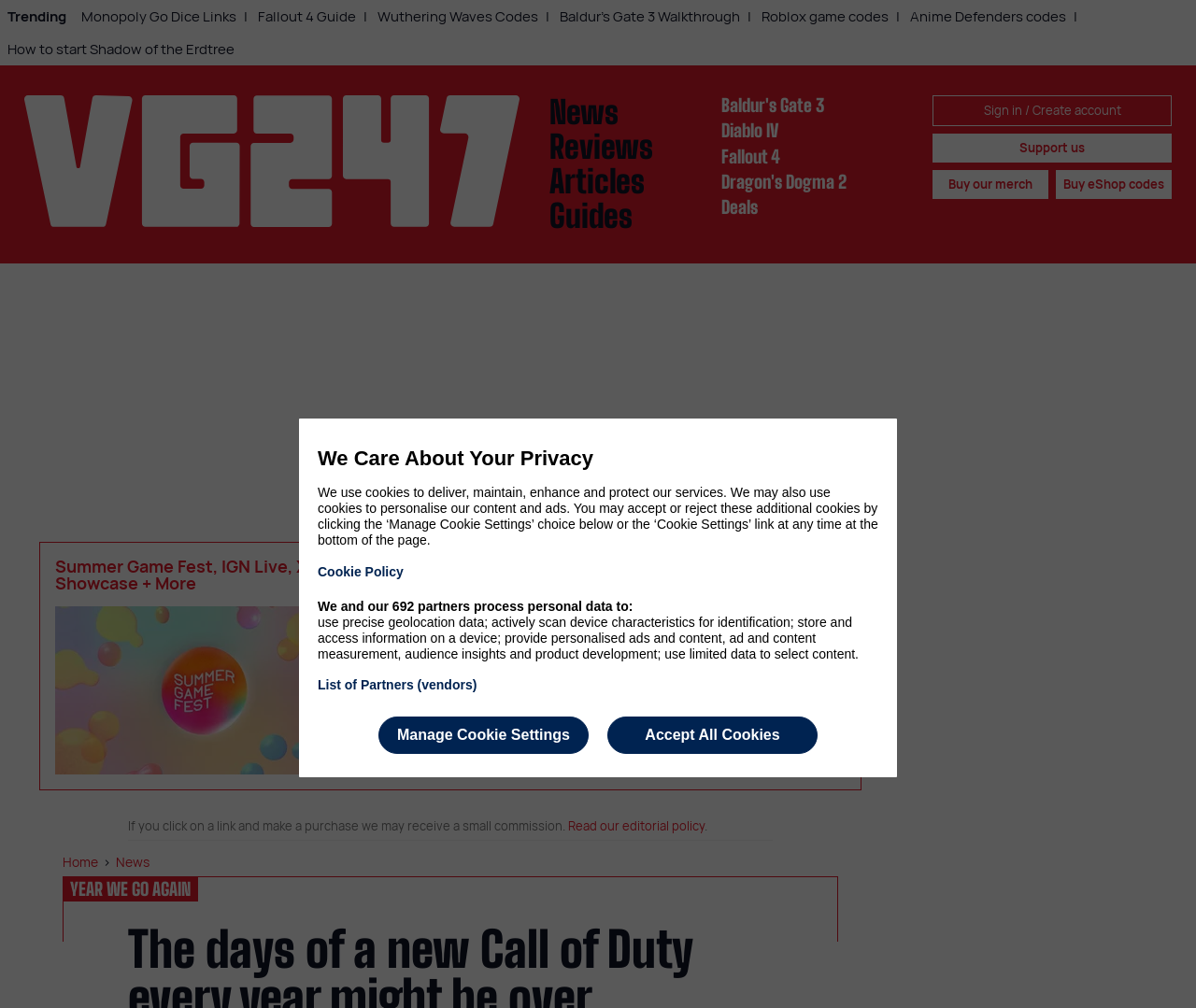Identify the webpage's primary heading and generate its text.

The days of a new Call of Duty every year might be over